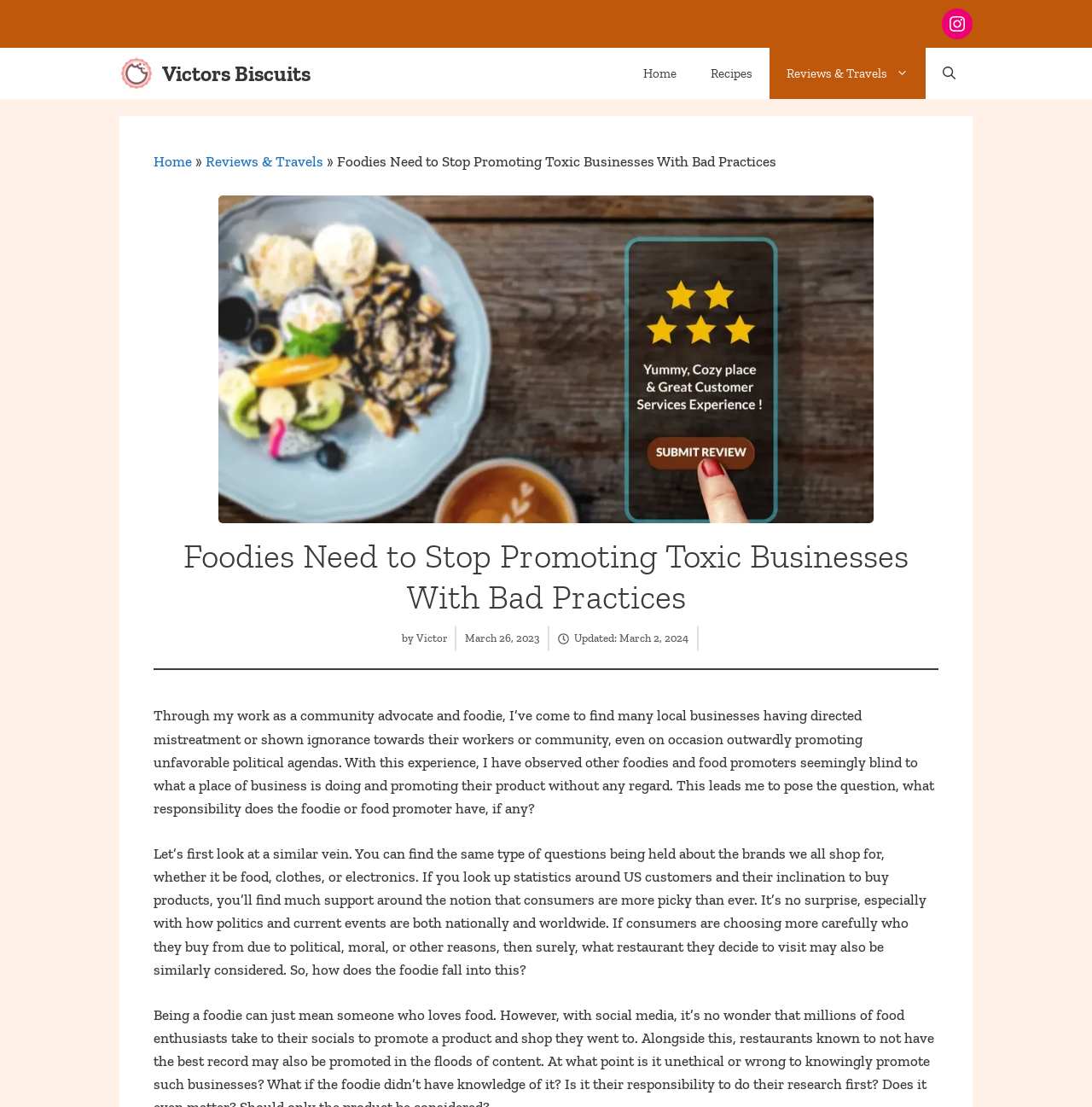What is the name of the website? Based on the screenshot, please respond with a single word or phrase.

Victors Biscuits